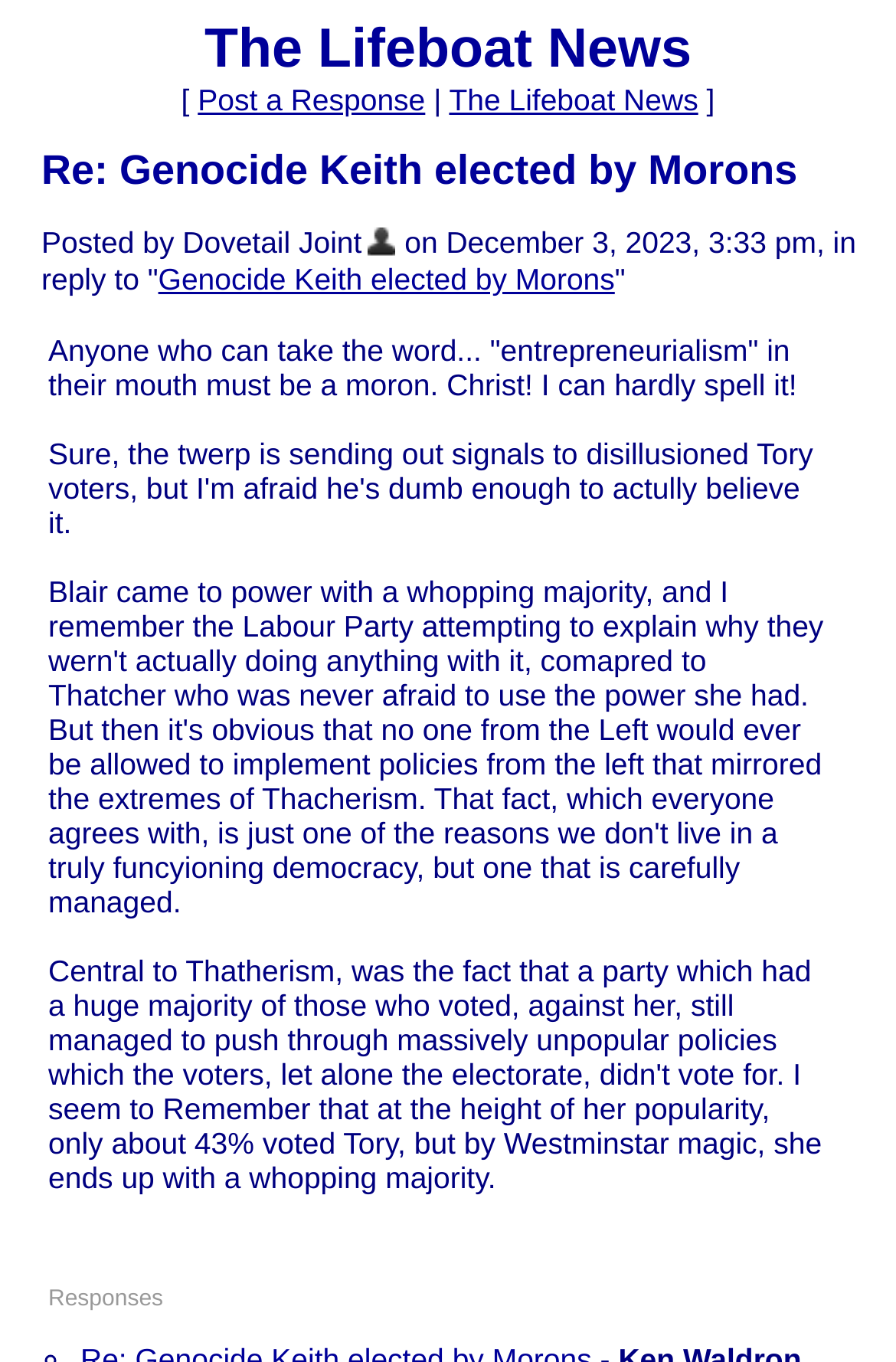Summarize the contents and layout of the webpage in detail.

The webpage appears to be a forum or discussion board, specifically a post titled "Re: Genocide Keith elected by Morons". At the top, there is a header section with a button labeled "Post a Response" on the left, followed by a vertical line, and then a link to "The Lifeboat News" on the right. 

Below the header, the title of the post "Re: Genocide Keith elected by Morons" is displayed prominently. The author of the post, "Dovetail Joint", is credited below the title, accompanied by a small image and a "User Info" button. The post's timestamp, "December 3, 2023, 3:33 pm", is also provided.

The main content of the post is a quote that expresses a strong opinion about the word "entrepreneurialism", calling someone who uses it a "moron". The quote is quite long and takes up most of the vertical space on the page.

At the bottom of the page, there is a section labeled "Responses", indicating that this is where other users can reply to the original post.